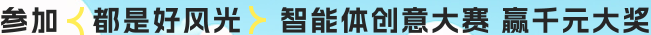What is the reward for competitors?
Using the screenshot, give a one-word or short phrase answer.

1,000 yuan